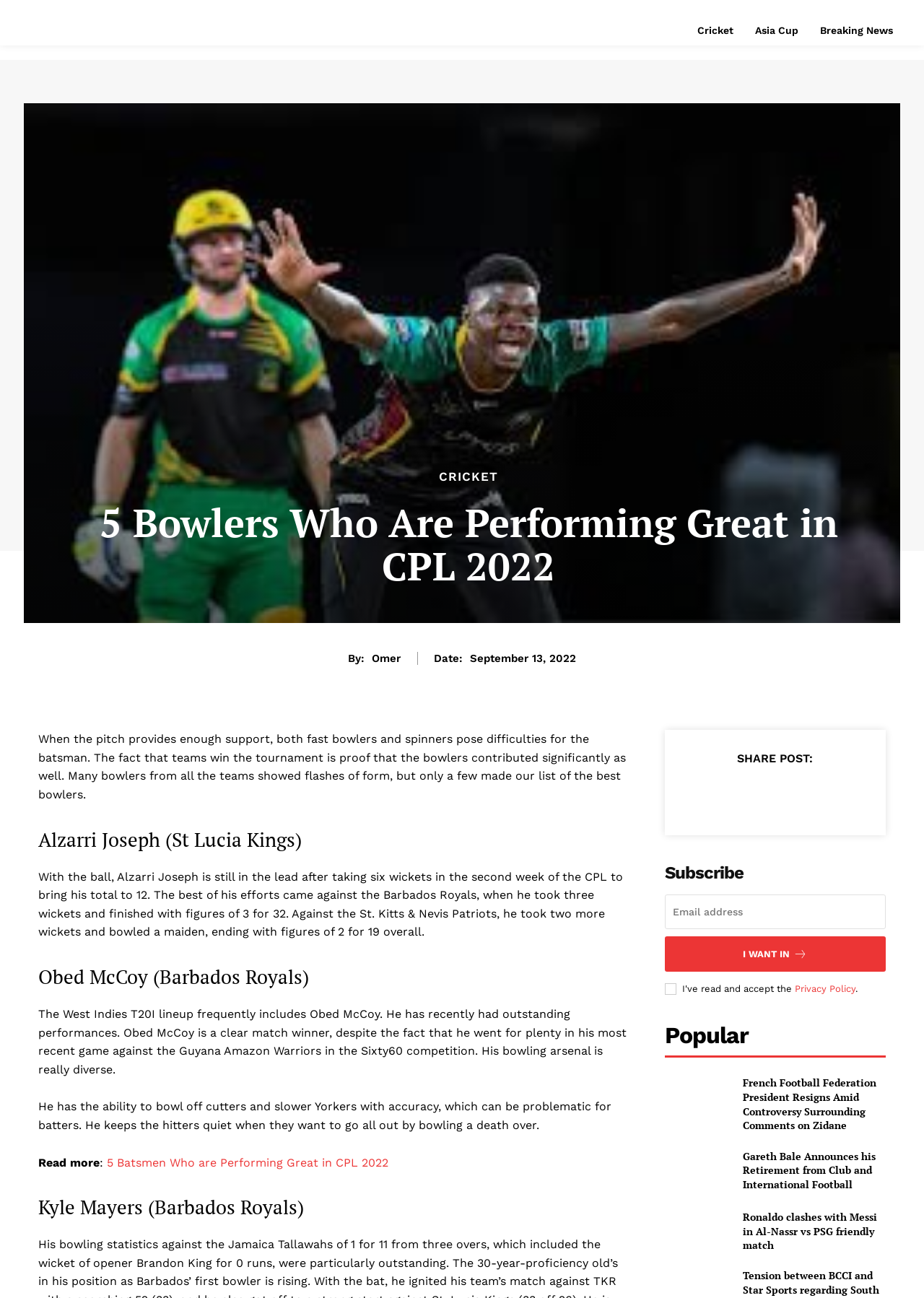Using the element description: "Breaking News", determine the bounding box coordinates for the specified UI element. The coordinates should be four float numbers between 0 and 1, [left, top, right, bottom].

[0.88, 0.012, 0.974, 0.035]